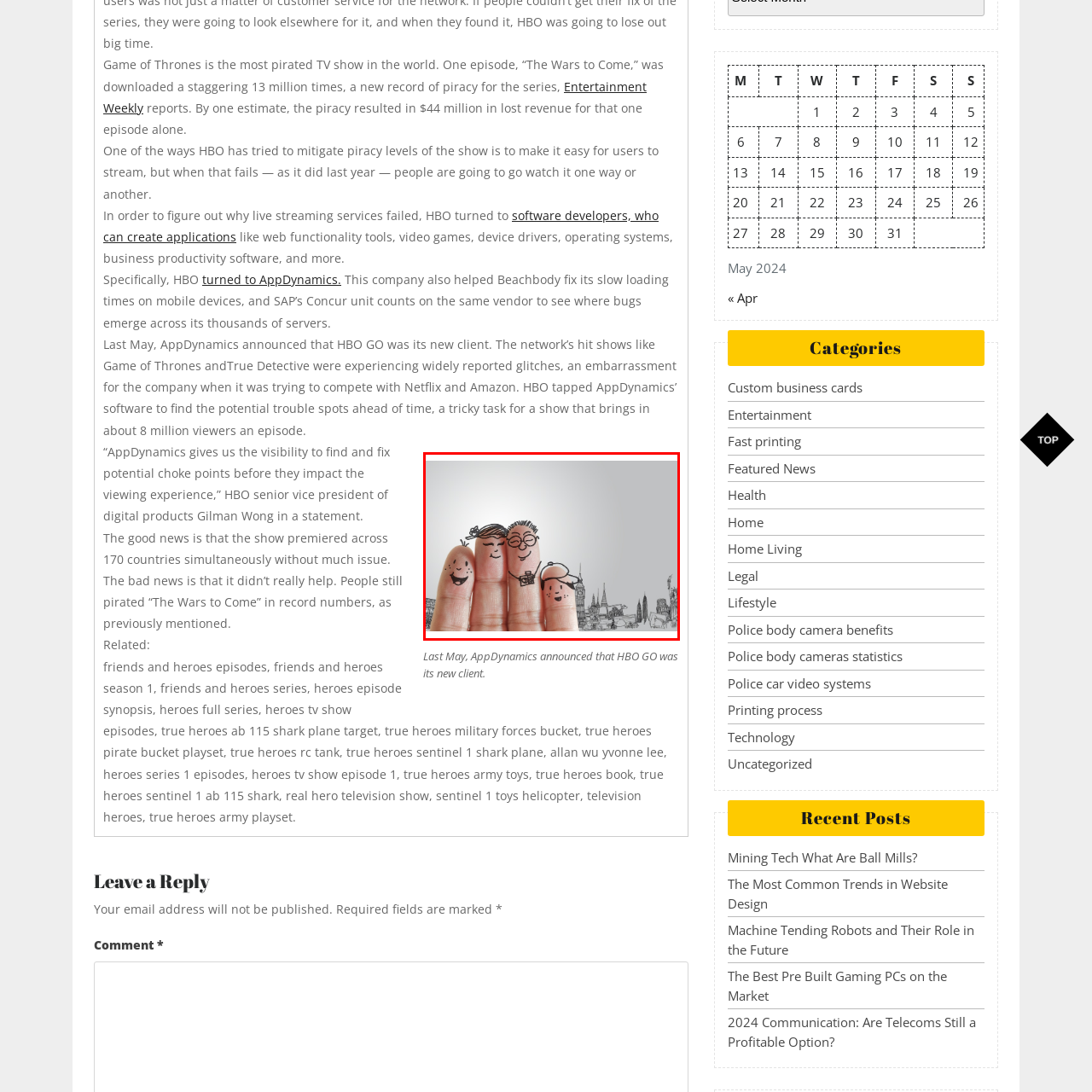Offer an in-depth caption for the image content enclosed by the red border.

The image features four fingers adorned with playful illustrations depicting expressive faces, each representing distinct personalities. The first finger on the left showcases a smiling character with a flower, symbolizing joy and positivity. Next to it, a cheerful person with glasses beams happily, exuding warmth and friendliness. The third finger portrays a character holding a camera, hinting at a love for photography and capturing memories. Finally, the last finger, wearing a cap, adds a casual, laid-back vibe to the group. Behind them, a whimsical cityscape sketched in fine lines serves as a backdrop, enhancing the concept of adventure and exploration. This combination of finger art and urban scenery creatively celebrates togetherness and the joy of shared experiences.